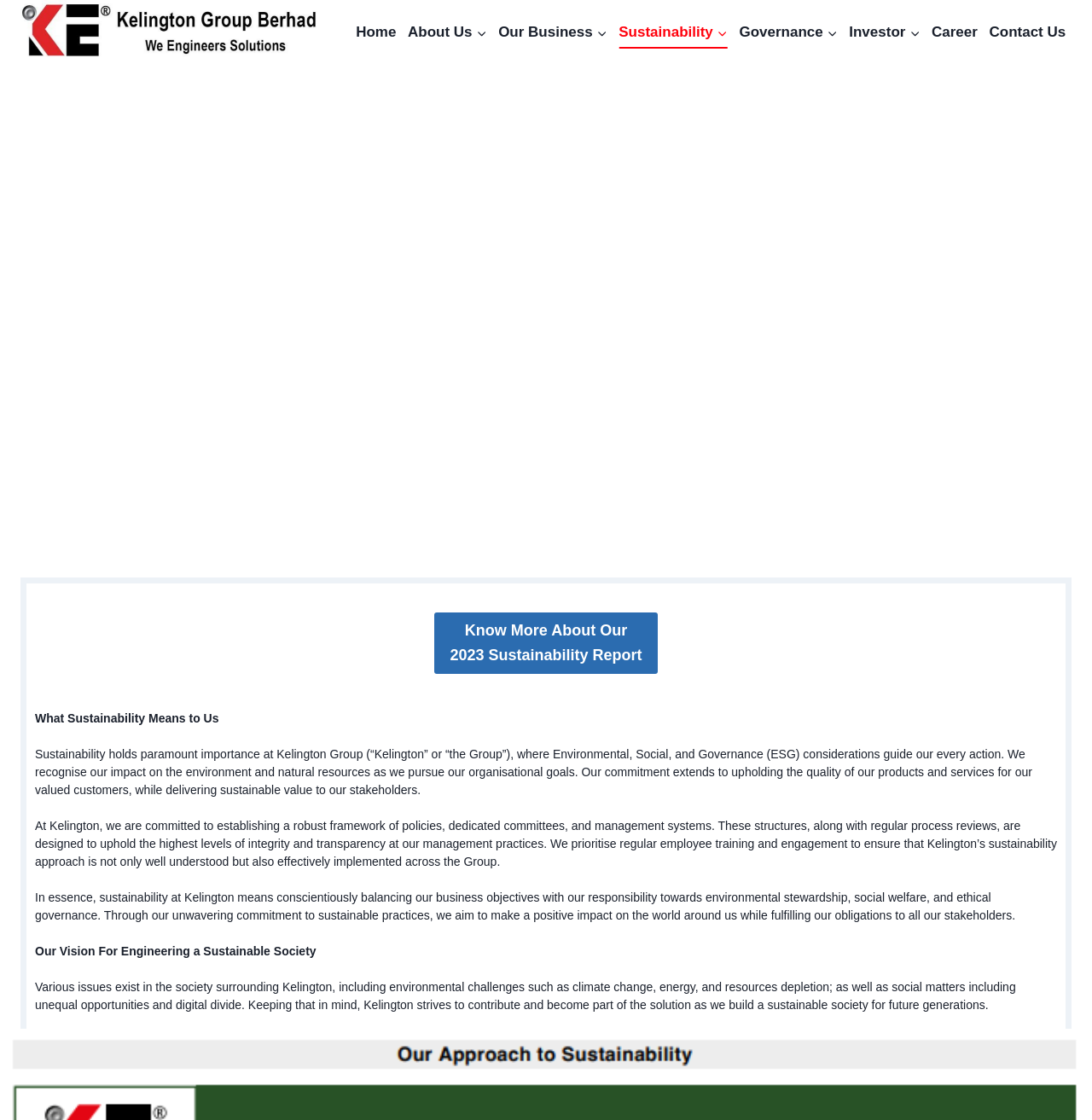What are the environmental challenges mentioned on the webpage?
Please provide an in-depth and detailed response to the question.

I found the environmental challenges mentioned on the webpage by reading the paragraph that starts with 'Various issues exist in the society surrounding Kelington...' and it lists climate change, energy, and resources depletion as environmental challenges.